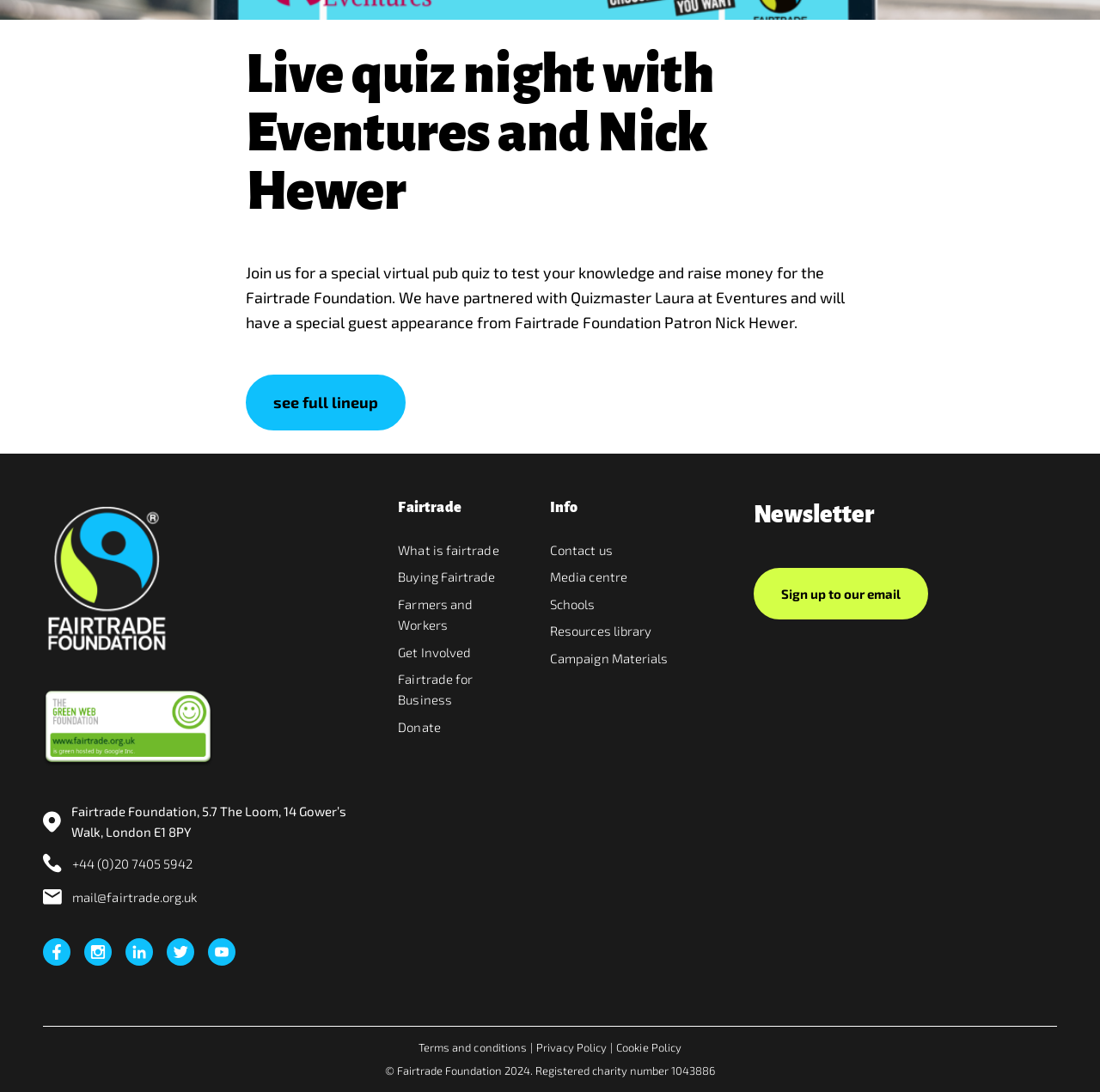Using the given description, provide the bounding box coordinates formatted as (top-left x, top-left y, bottom-right x, bottom-right y), with all values being floating point numbers between 0 and 1. Description: +44 (0)20 7405 5942

[0.039, 0.777, 0.175, 0.804]